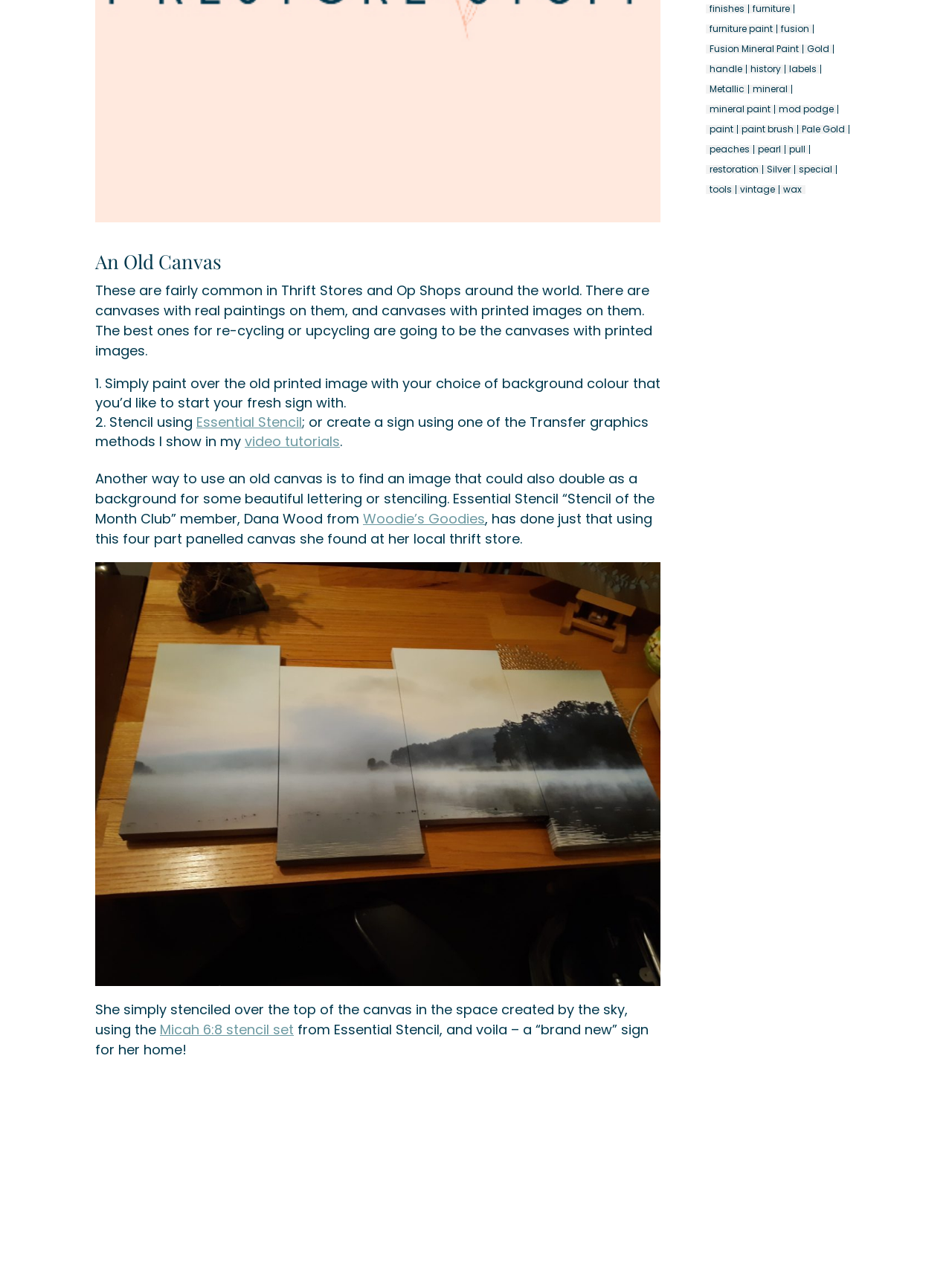Using the description "Silver", locate and provide the bounding box of the UI element.

[0.802, 0.129, 0.835, 0.136]